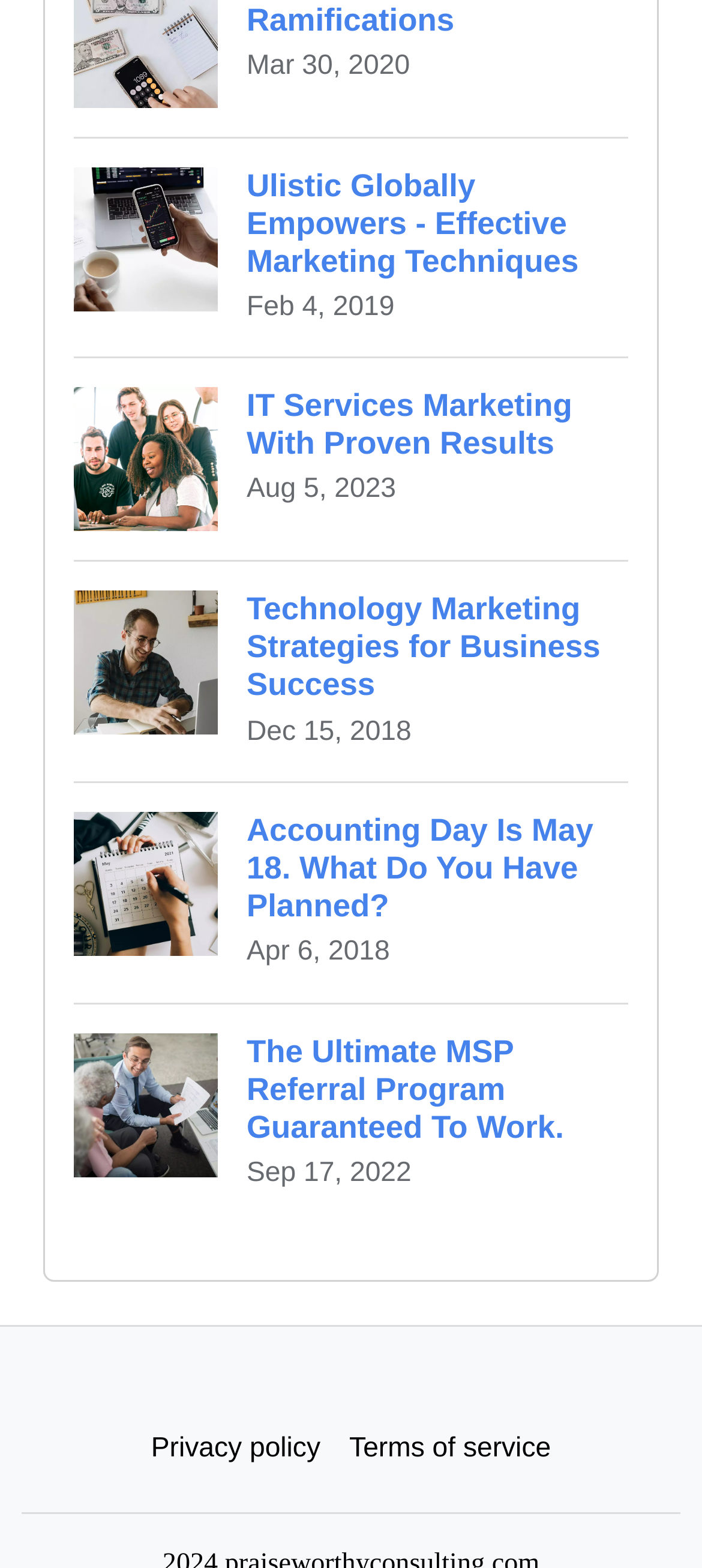What is the position of the 'Terms of service' link?
Refer to the image and respond with a one-word or short-phrase answer.

Bottom right